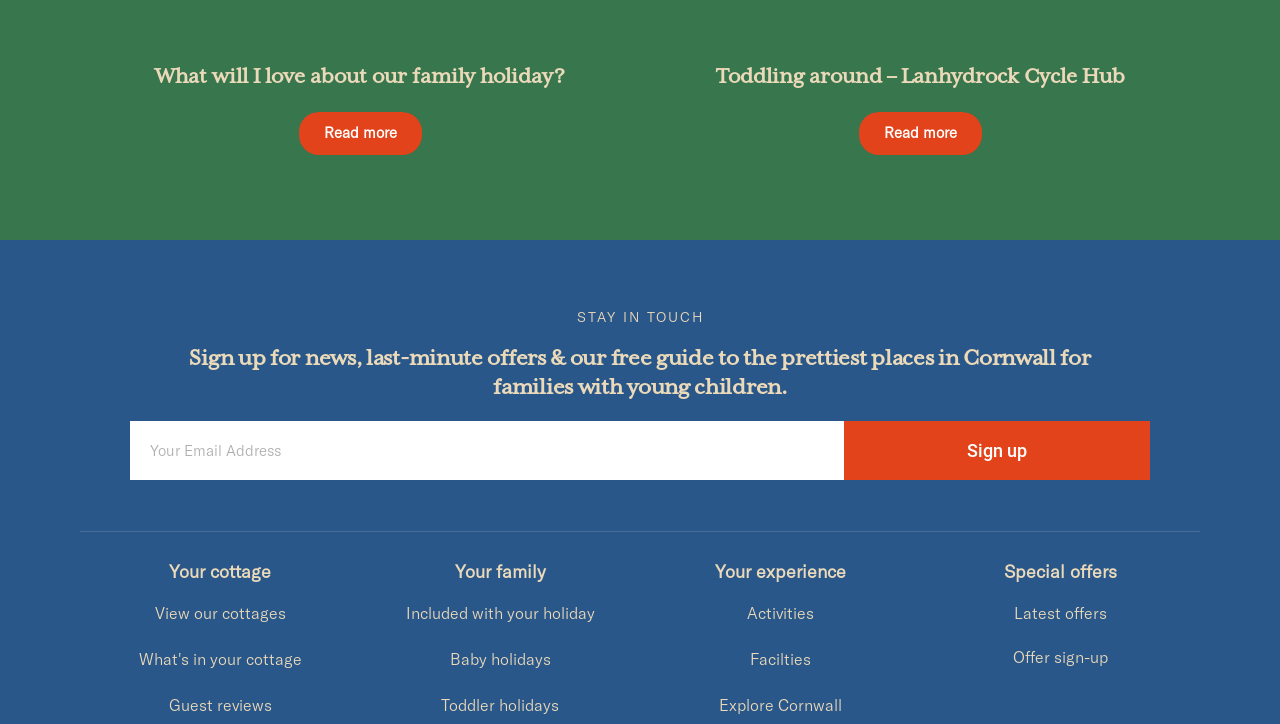What is the main topic of the webpage?
Refer to the screenshot and answer in one word or phrase.

Family holiday